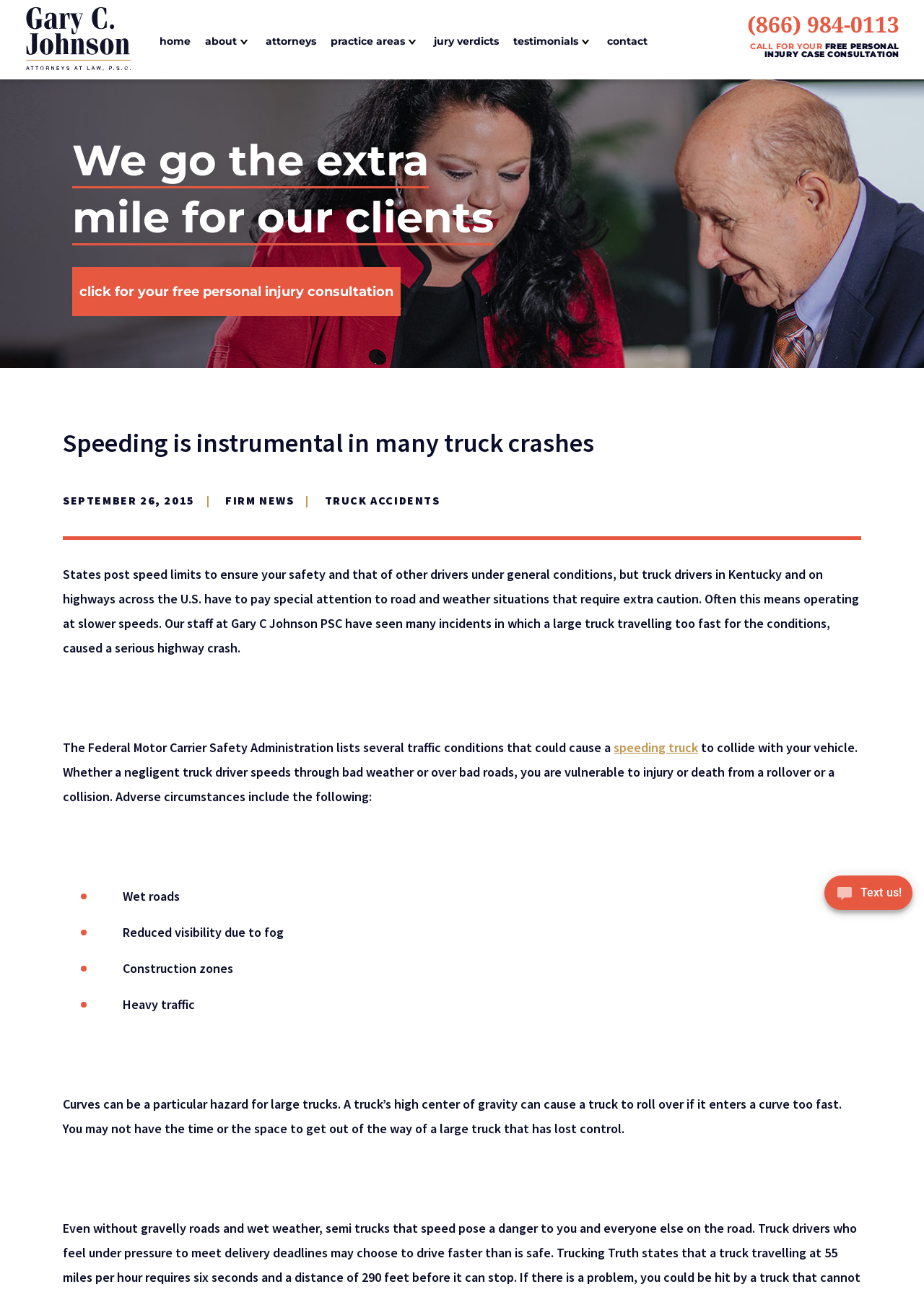What is the name of the law firm?
Examine the image and provide an in-depth answer to the question.

The name of the law firm can be inferred from the logo at the top left corner of the webpage, which says 'Logo for Kentucky Personal Injury Law Firm, Gary C. Johnson, P.S.C.'.